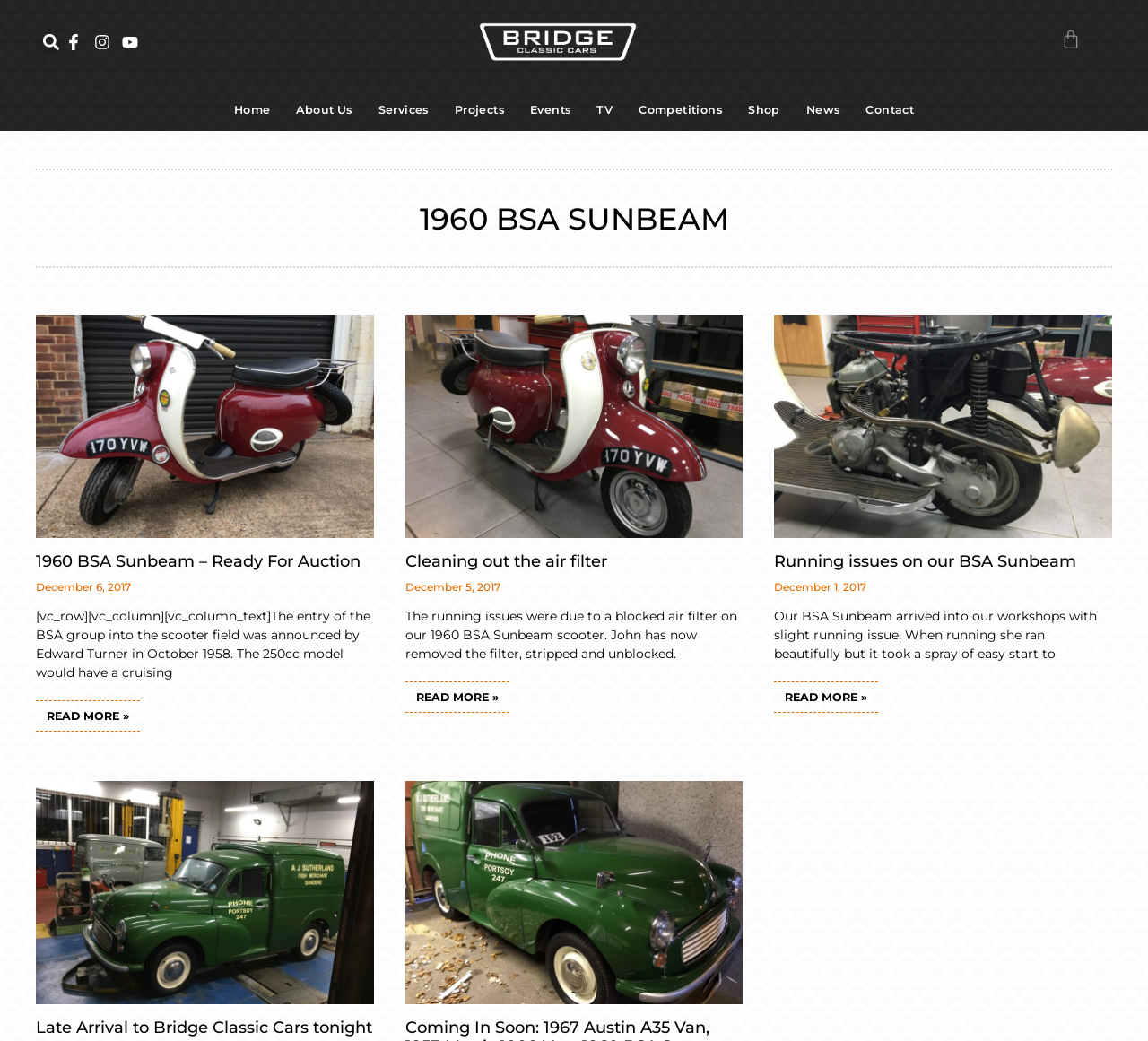How many links are in the top navigation menu?
Using the image, provide a detailed and thorough answer to the question.

The top navigation menu has 9 links, including 'Home', 'About Us', 'Services', 'Projects', 'Events', 'TV', 'Competitions', 'Shop', and 'News'.